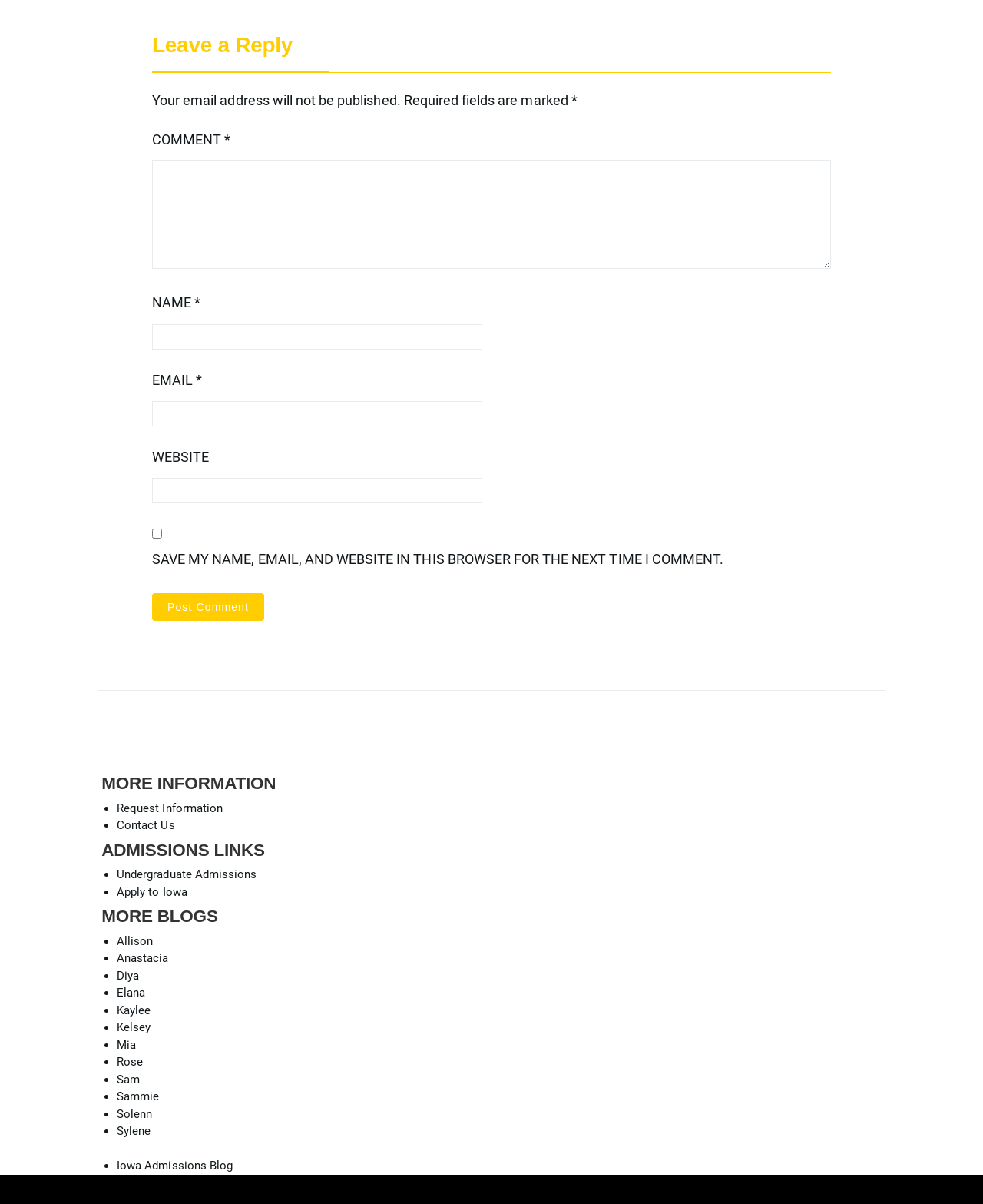Please provide the bounding box coordinates for the element that needs to be clicked to perform the following instruction: "Visit the 'Iowa Admissions Blog'". The coordinates should be given as four float numbers between 0 and 1, i.e., [left, top, right, bottom].

[0.119, 0.962, 0.237, 0.974]